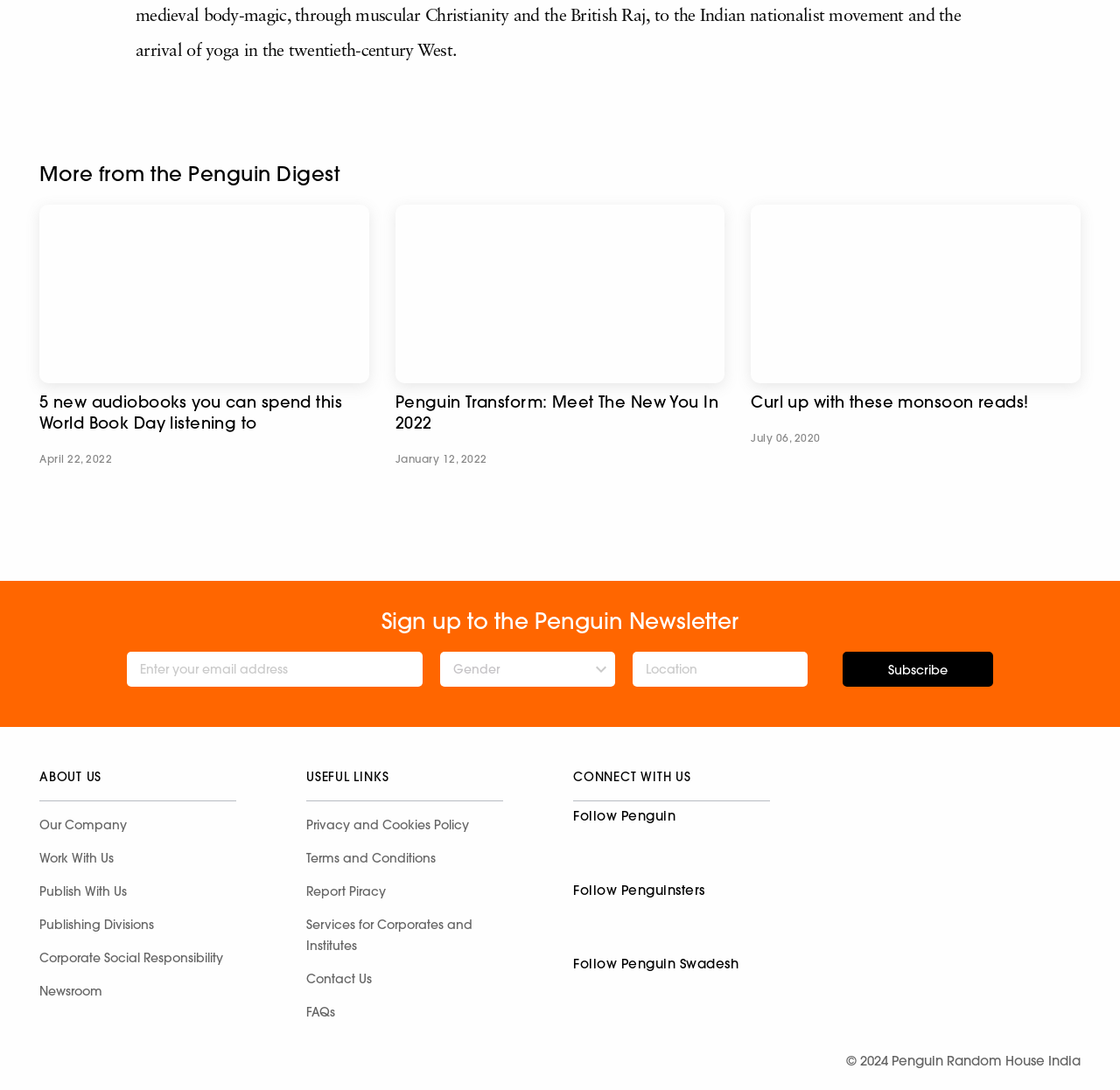Find the bounding box coordinates of the element to click in order to complete the given instruction: "Click the 'HOME' link."

None